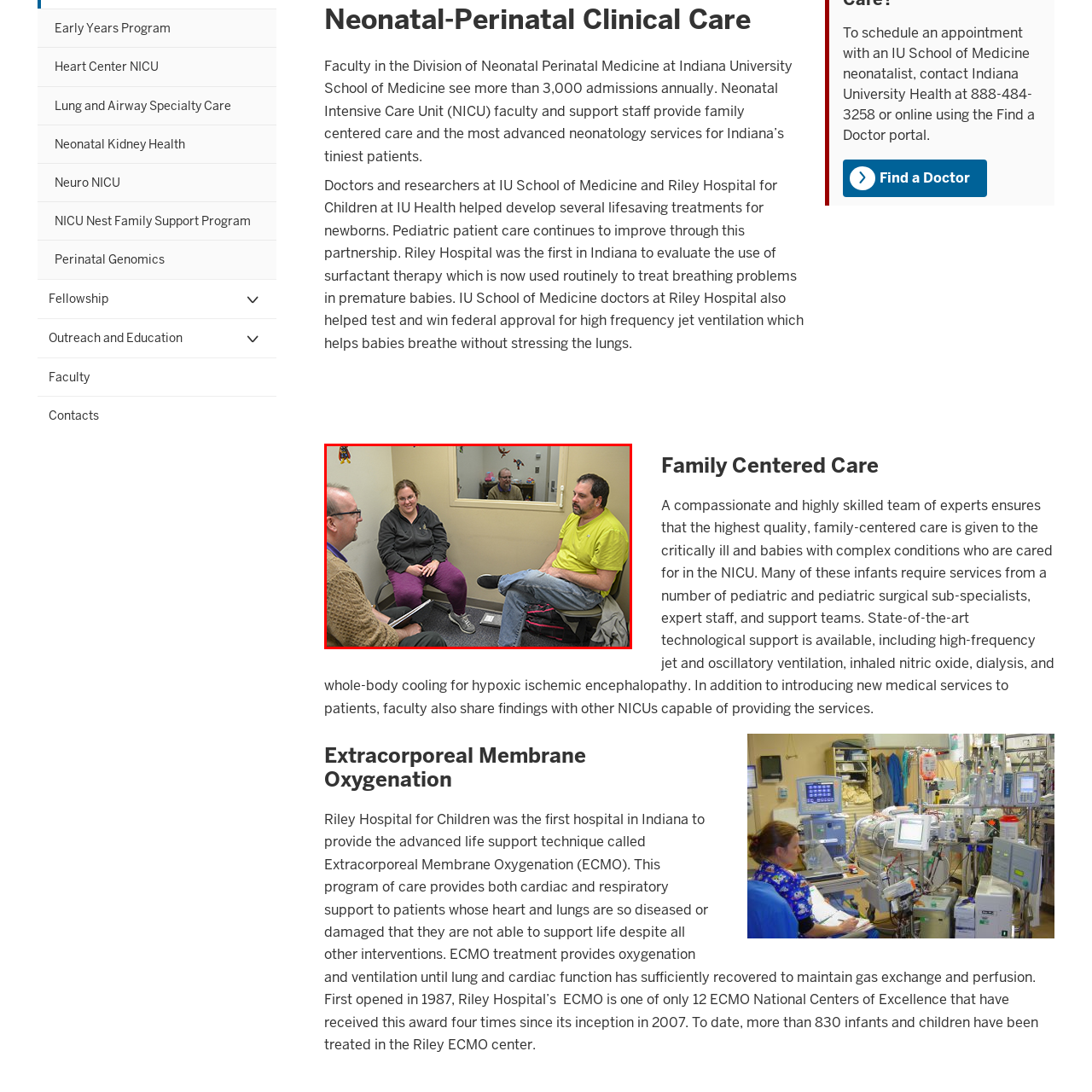Please examine the image highlighted by the red rectangle and provide a comprehensive answer to the following question based on the visual information present:
Is the discussion taking place in a therapeutic setting?

I analyzed the background of the image and noticed a mirror reflecting another individual, which suggests that this discussion might be part of a larger group or therapeutic setting. Additionally, the playful decorations on the walls hint at a welcoming and supportive environment, possibly related to family-centered care.